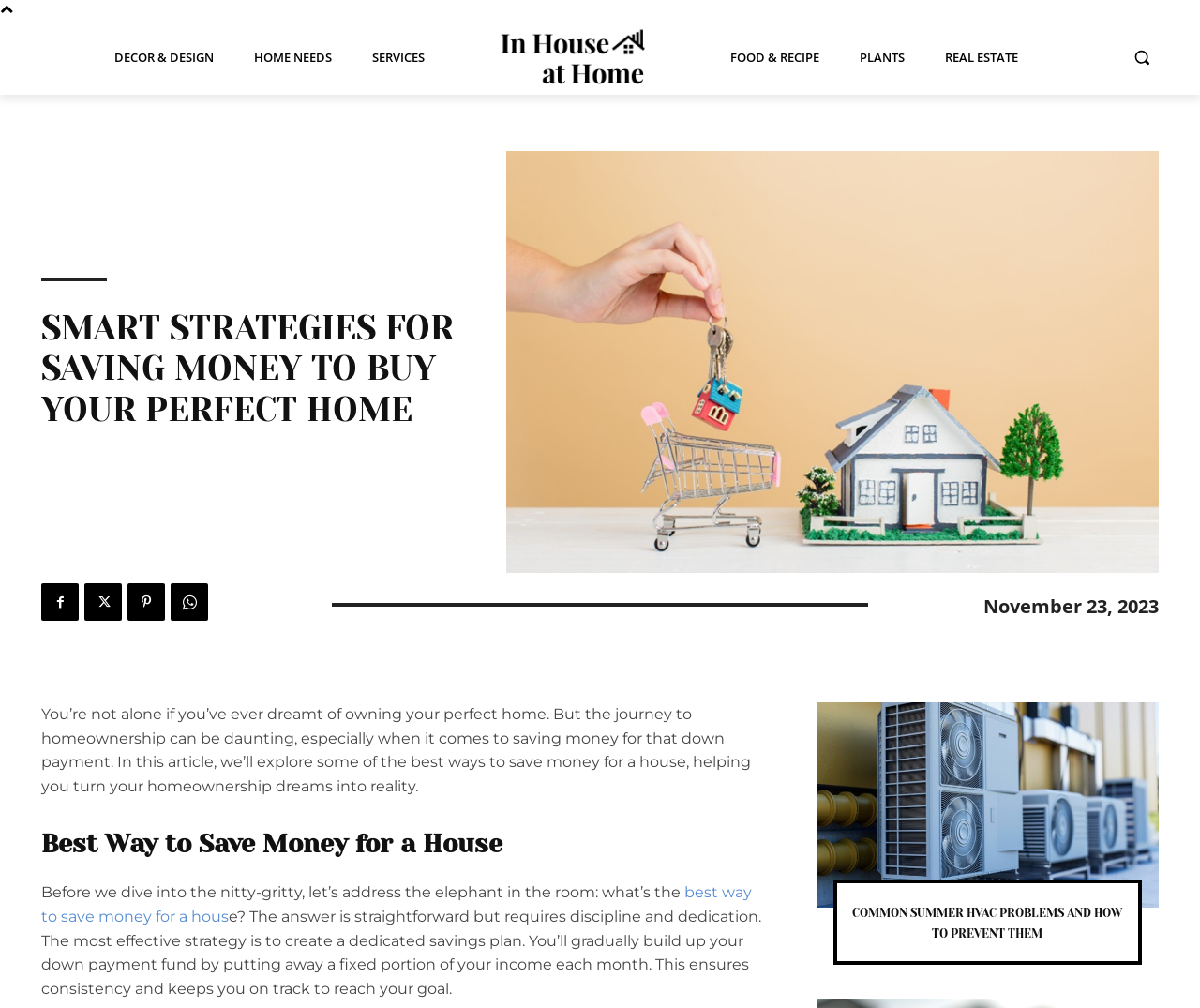What is the main topic of this article?
Look at the image and answer the question using a single word or phrase.

Saving money for a house